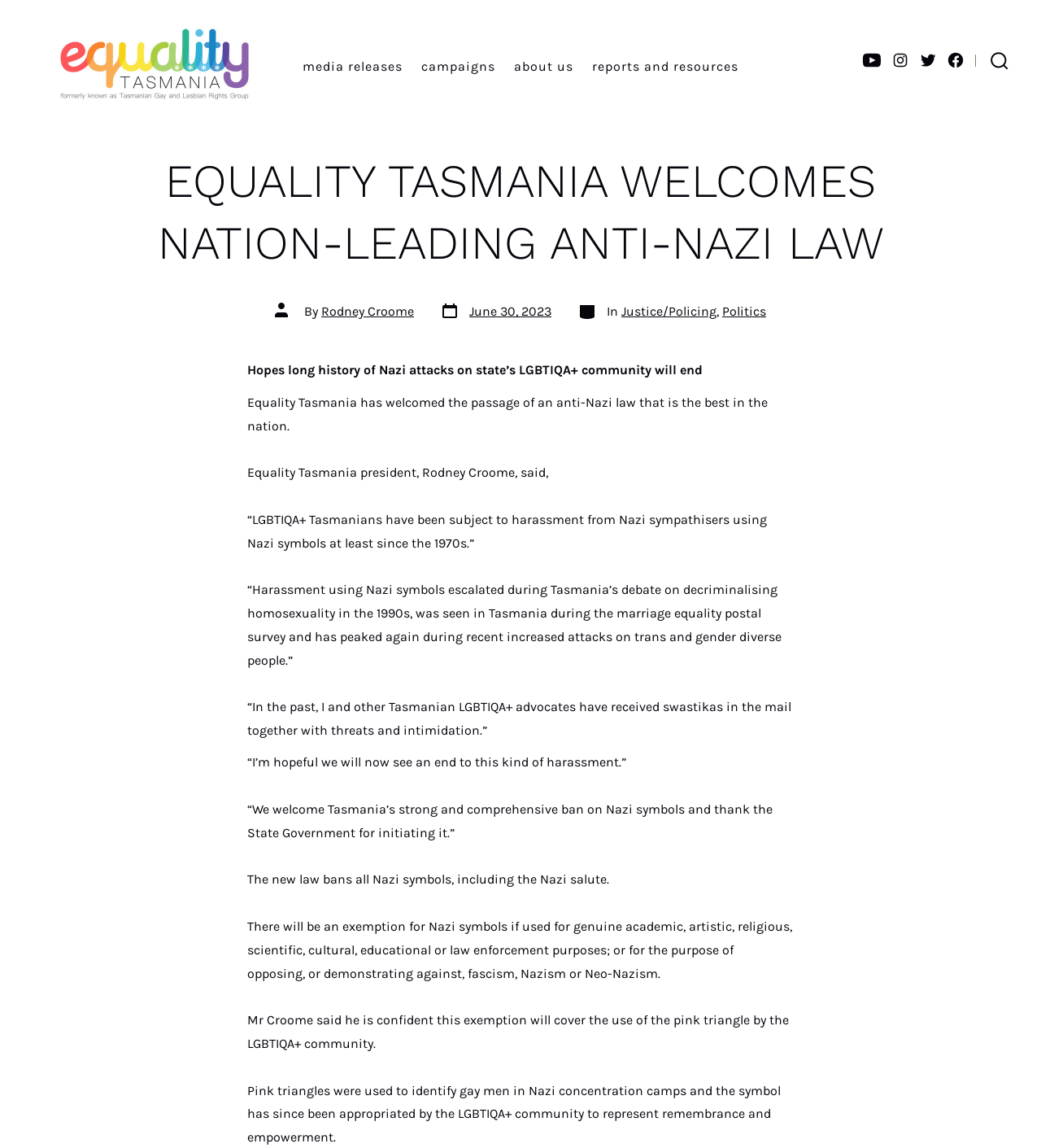Give a concise answer using one word or a phrase to the following question:
What symbol was used to identify gay men in Nazi concentration camps?

Pink triangle